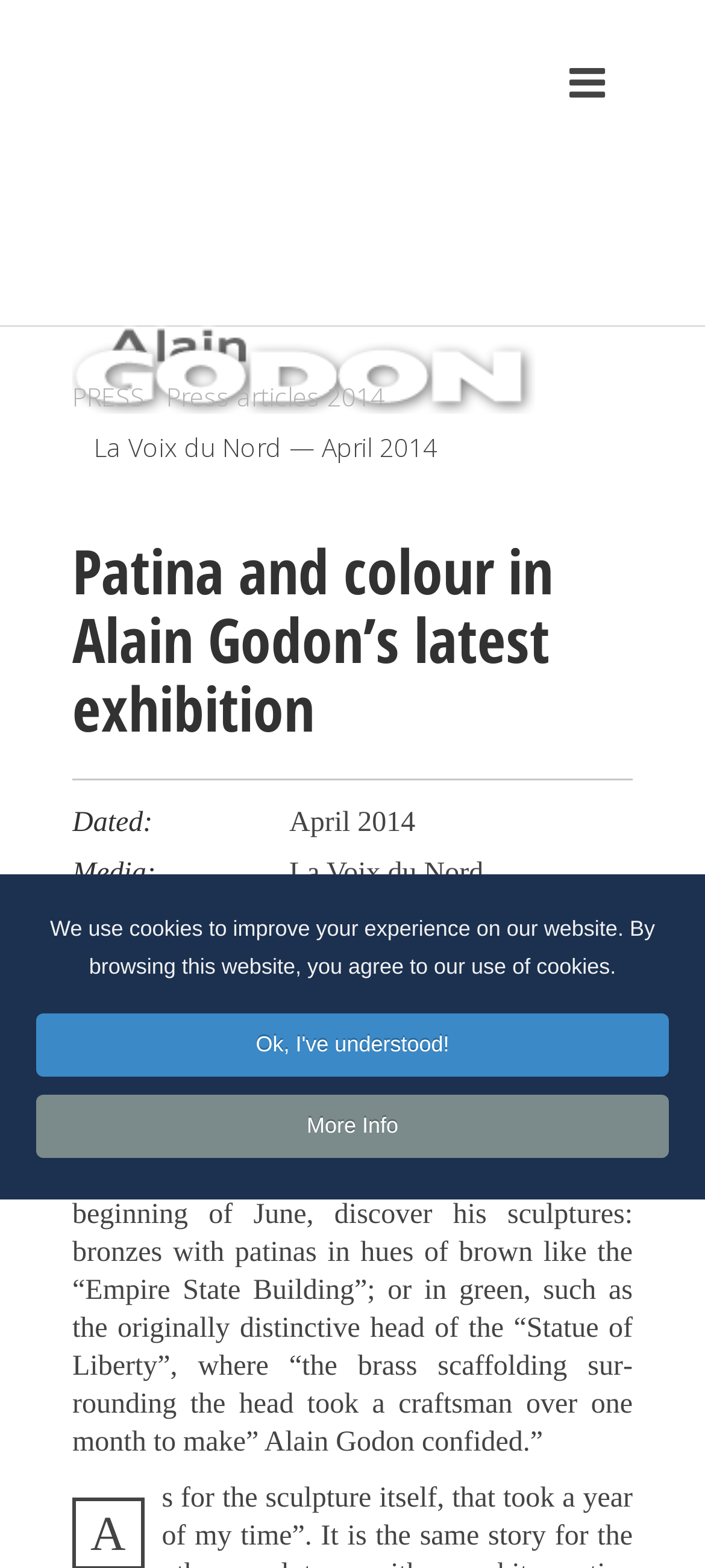Using floating point numbers between 0 and 1, provide the bounding box coordinates in the format (top-left x, top-left y, bottom-right x, bottom-right y). Locate the UI element described here: More Info

[0.051, 0.698, 0.949, 0.738]